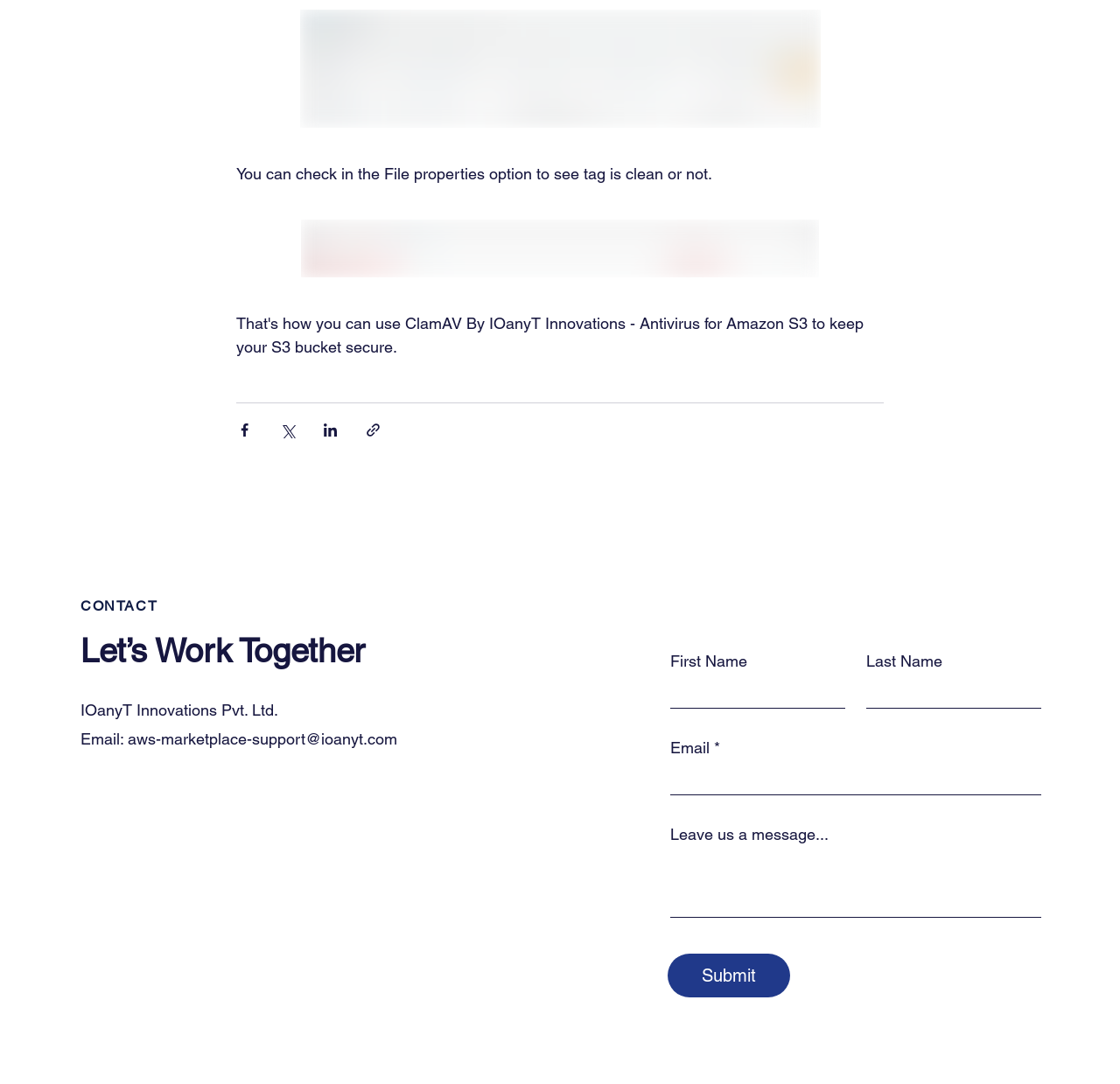Identify the bounding box coordinates of the area that should be clicked in order to complete the given instruction: "Click the LinkedIn link". The bounding box coordinates should be four float numbers between 0 and 1, i.e., [left, top, right, bottom].

[0.072, 0.731, 0.091, 0.751]